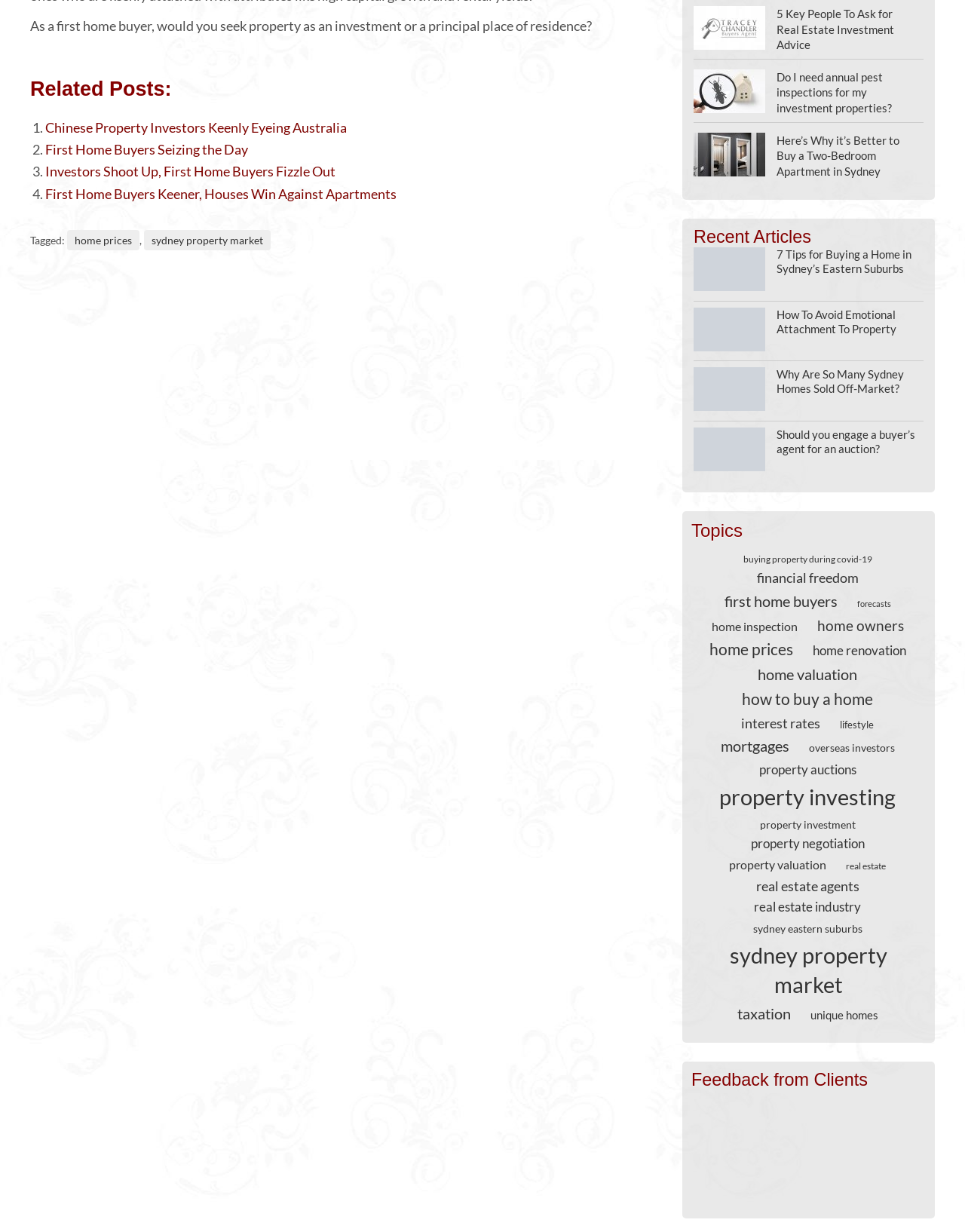What is the purpose of the 'Feedback from Clients' section?
Identify the answer in the screenshot and reply with a single word or phrase.

To display client feedback